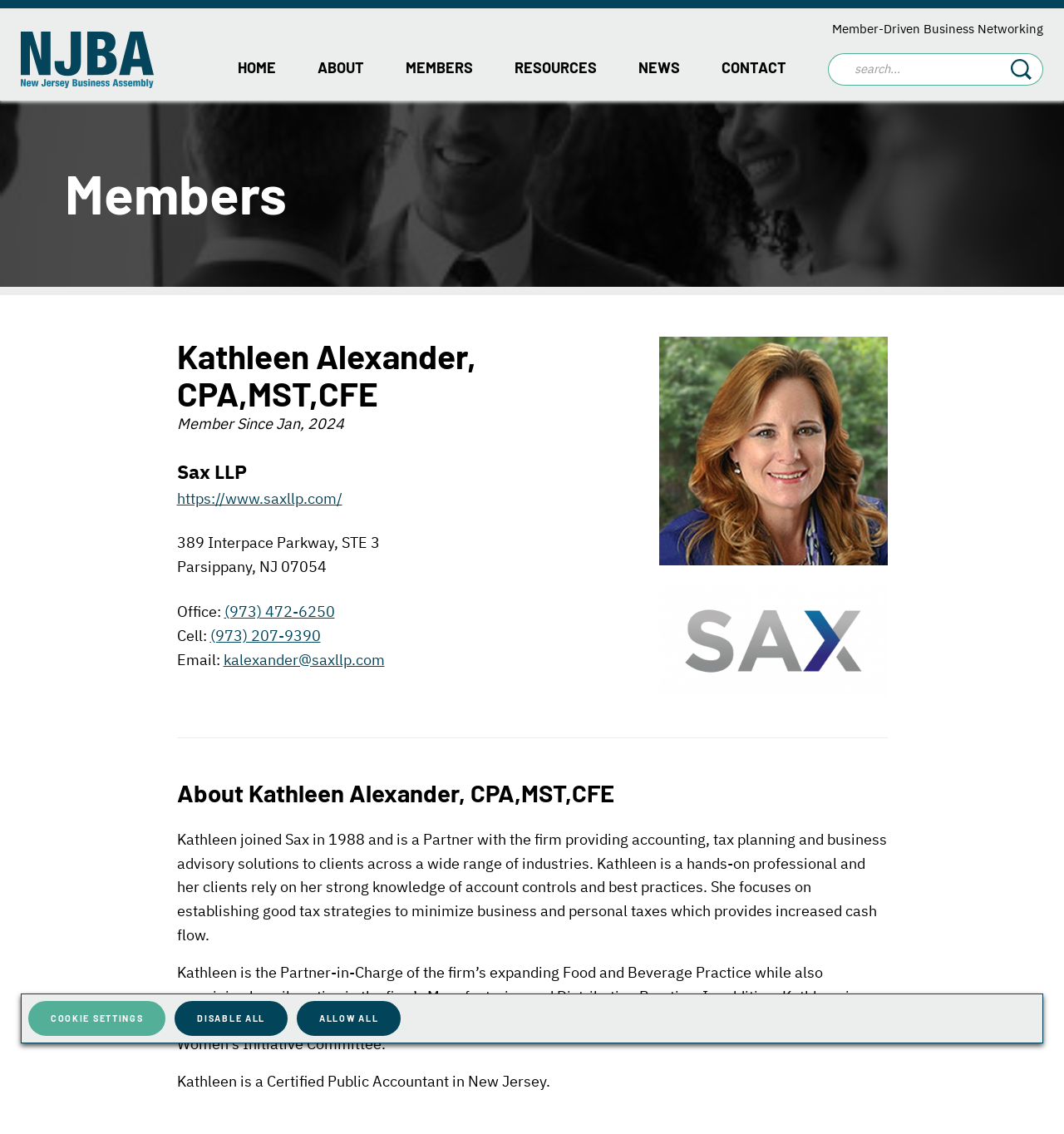What is Kathleen Alexander's profession?
Please give a detailed and thorough answer to the question, covering all relevant points.

Based on the webpage, Kathleen Alexander's profession is a Certified Public Accountant (CPA) as mentioned in the 'About Kathleen Alexander, CPA,MST,CFE' section.